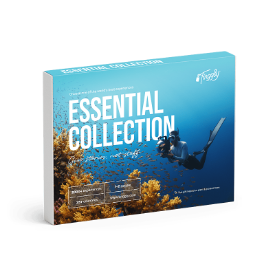What is the purpose of the gift box?
Use the information from the image to give a detailed answer to the question.

The caption explains that the gift box is tailored for foster moms, emphasizing practicality and interaction, and promises a thoughtfully assembled assortment of items perfect for those managing the unique challenges and joys of foster parenting.